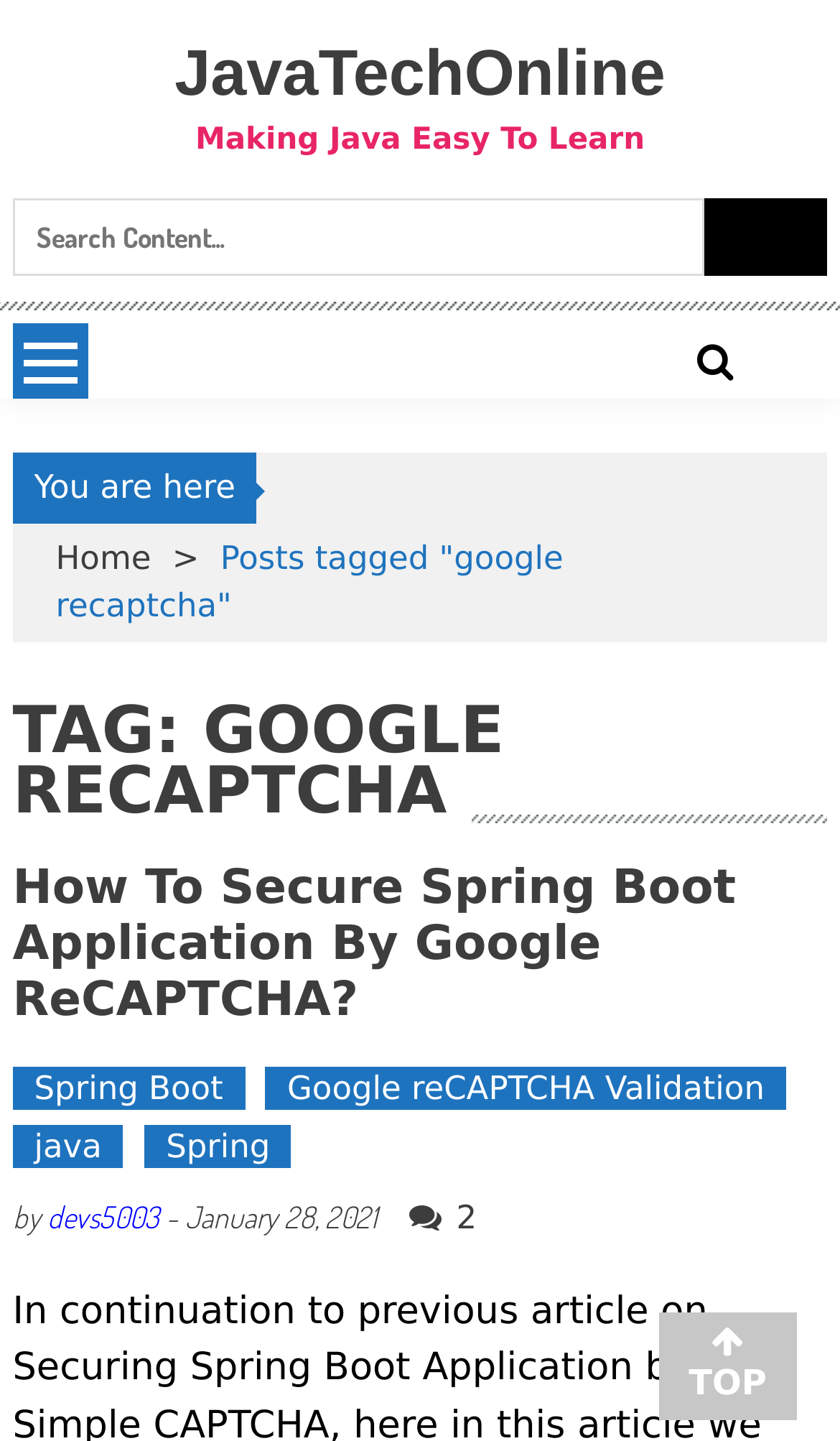Based on the element description "Spring", predict the bounding box coordinates of the UI element.

[0.172, 0.781, 0.347, 0.811]